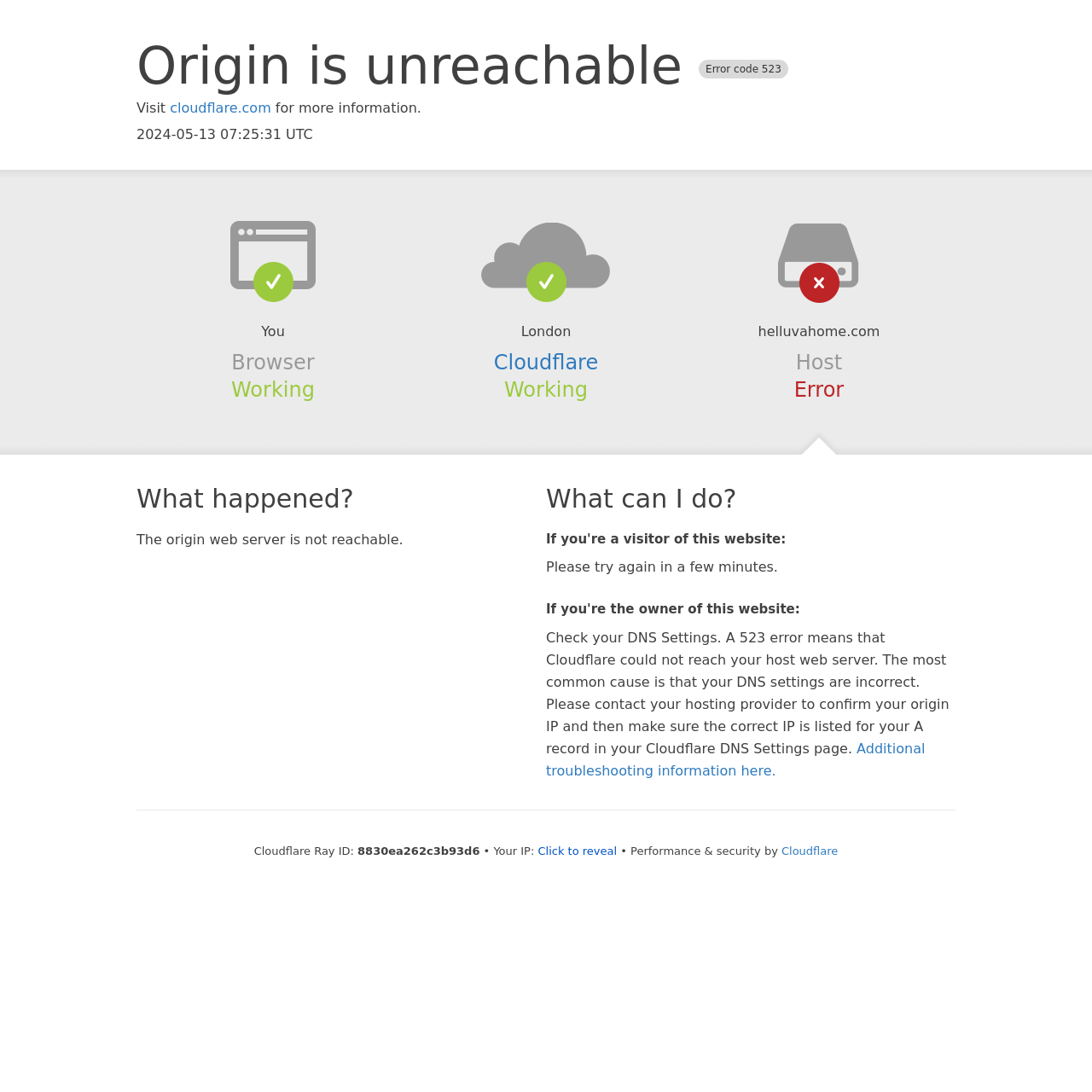From the given element description: "Additional troubleshooting information here.", find the bounding box for the UI element. Provide the coordinates as four float numbers between 0 and 1, in the order [left, top, right, bottom].

[0.5, 0.678, 0.847, 0.713]